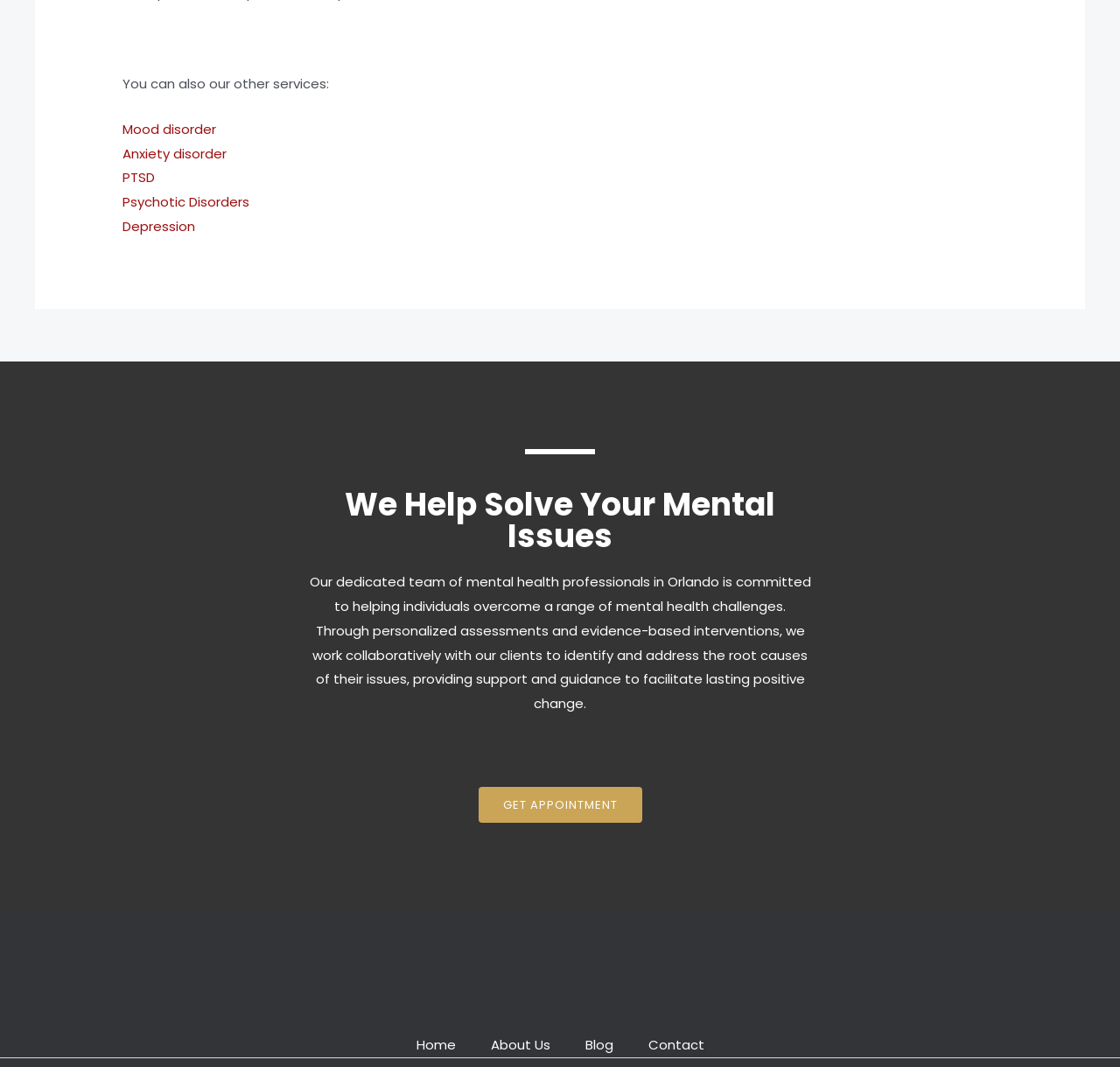Locate the bounding box coordinates of the area to click to fulfill this instruction: "Read about psychotic disorders". The bounding box should be presented as four float numbers between 0 and 1, in the order [left, top, right, bottom].

[0.109, 0.181, 0.223, 0.198]